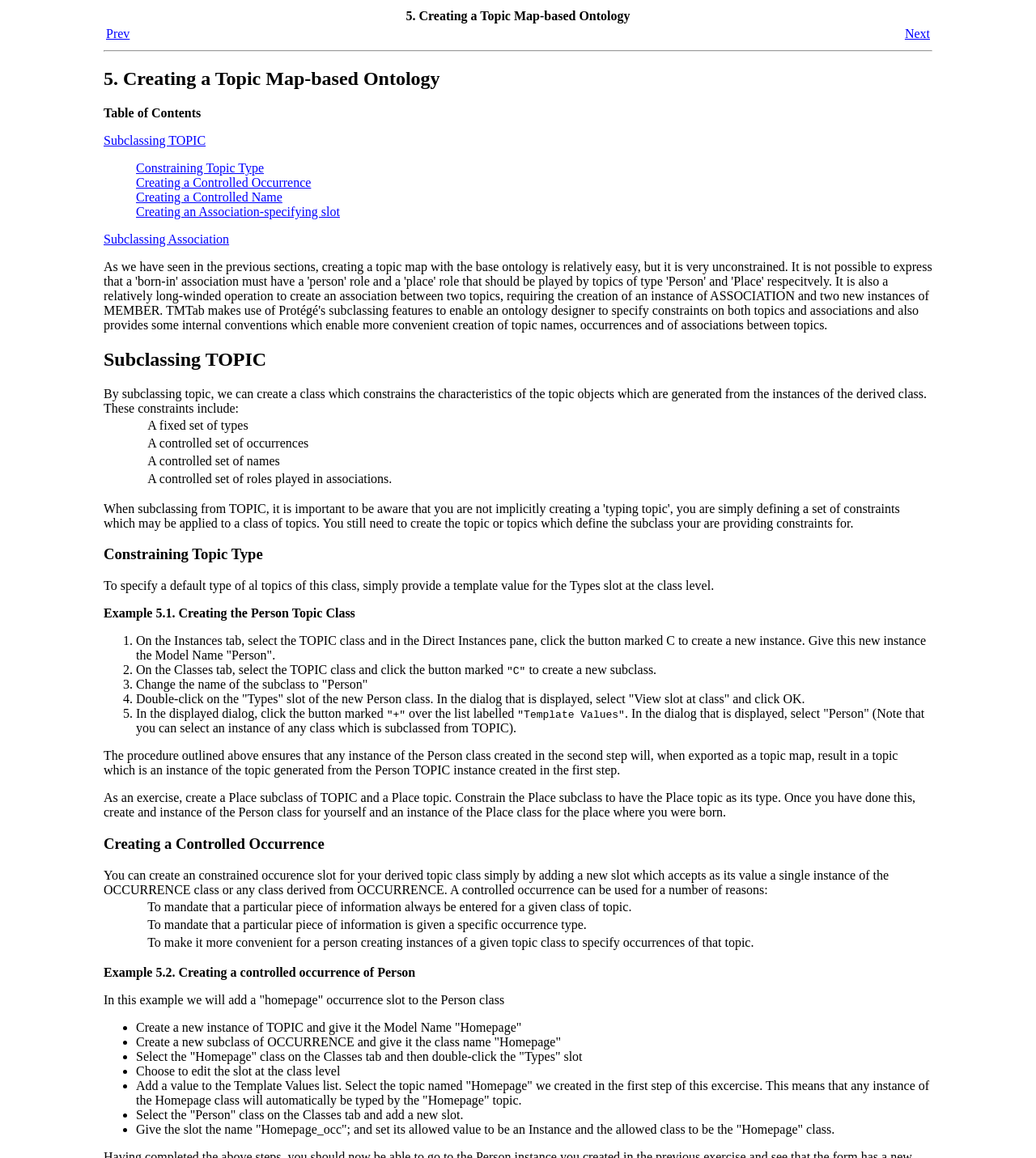Respond to the question below with a single word or phrase: How do you specify a default type of all topics of a class?

Provide template value